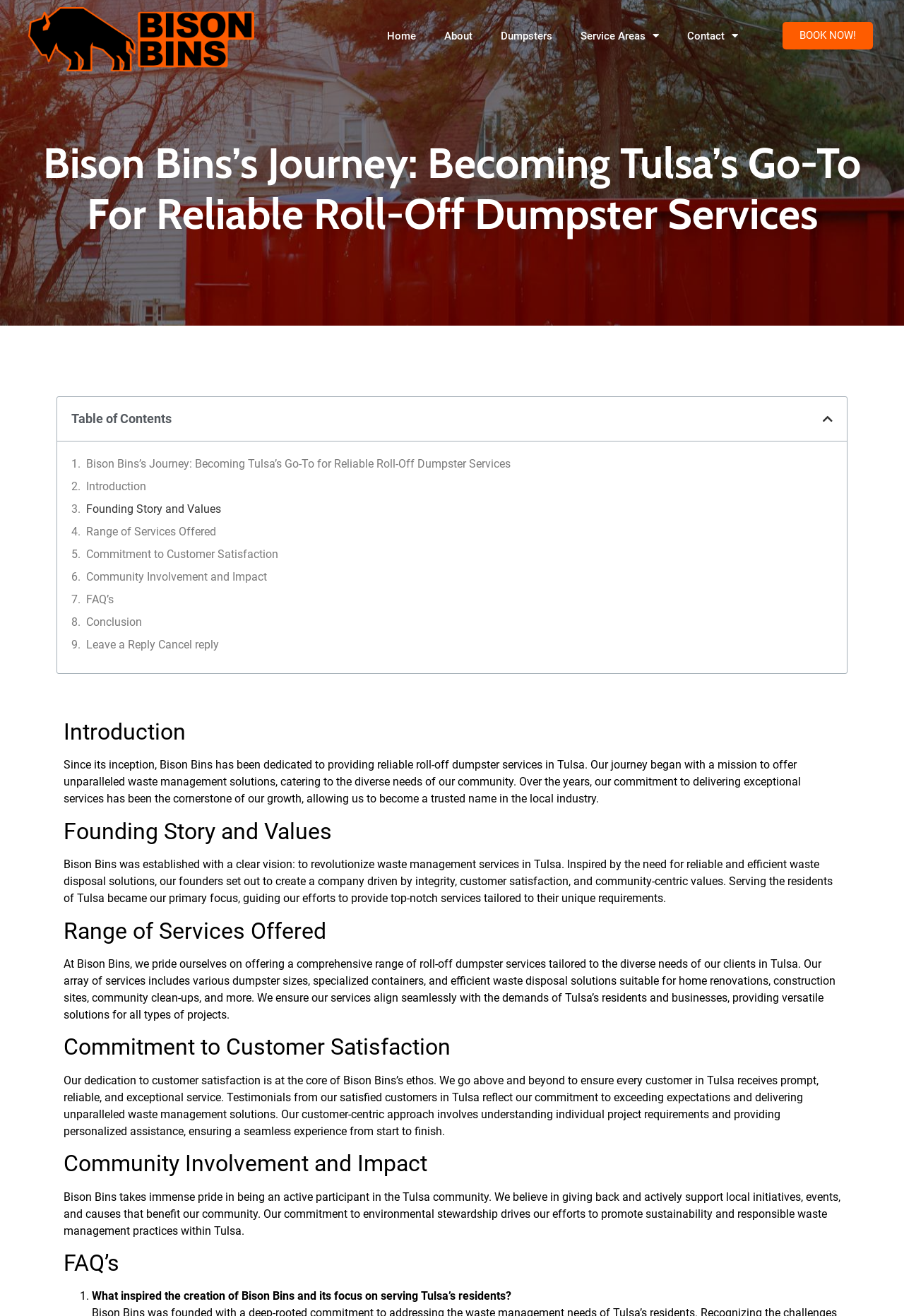Please mark the bounding box coordinates of the area that should be clicked to carry out the instruction: "Read the 'Aphorisms & maxims' article".

None